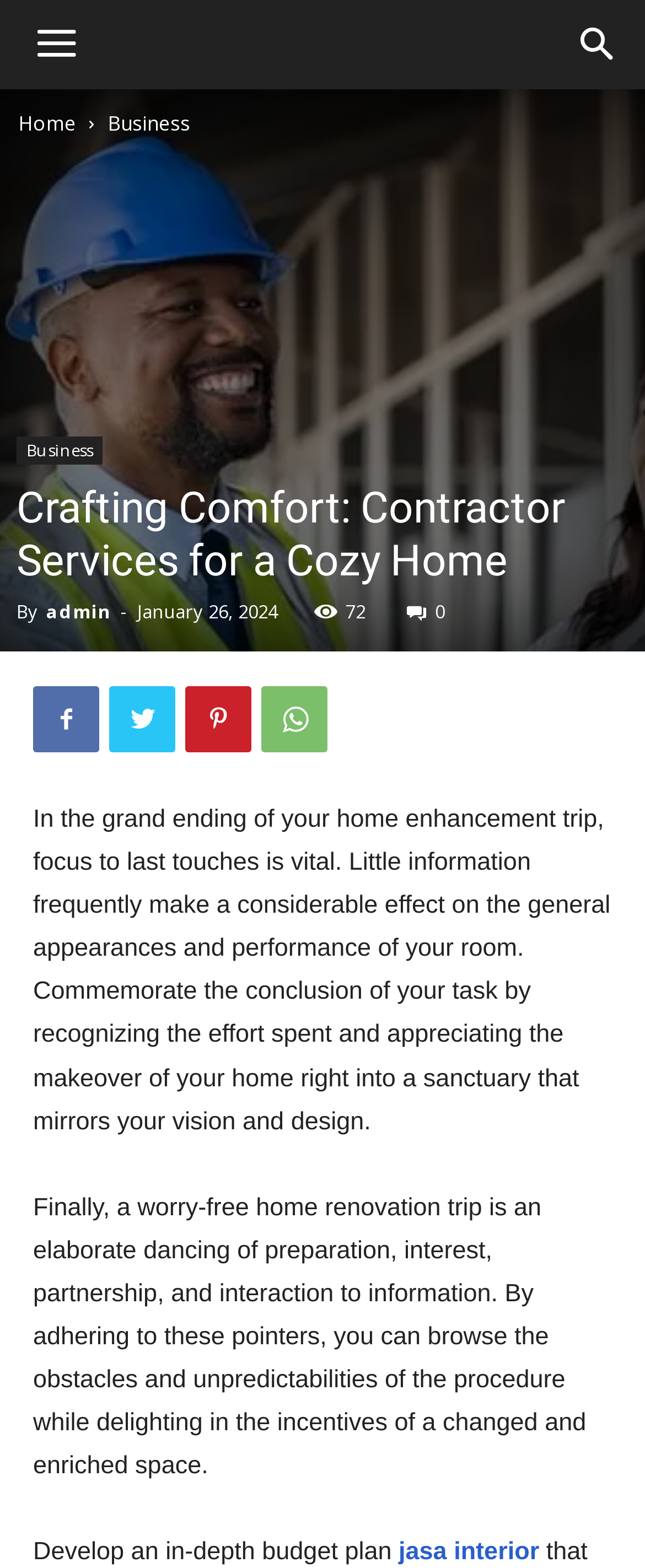Find the bounding box of the element with the following description: "Pinterest". The coordinates must be four float numbers between 0 and 1, formatted as [left, top, right, bottom].

[0.287, 0.438, 0.39, 0.48]